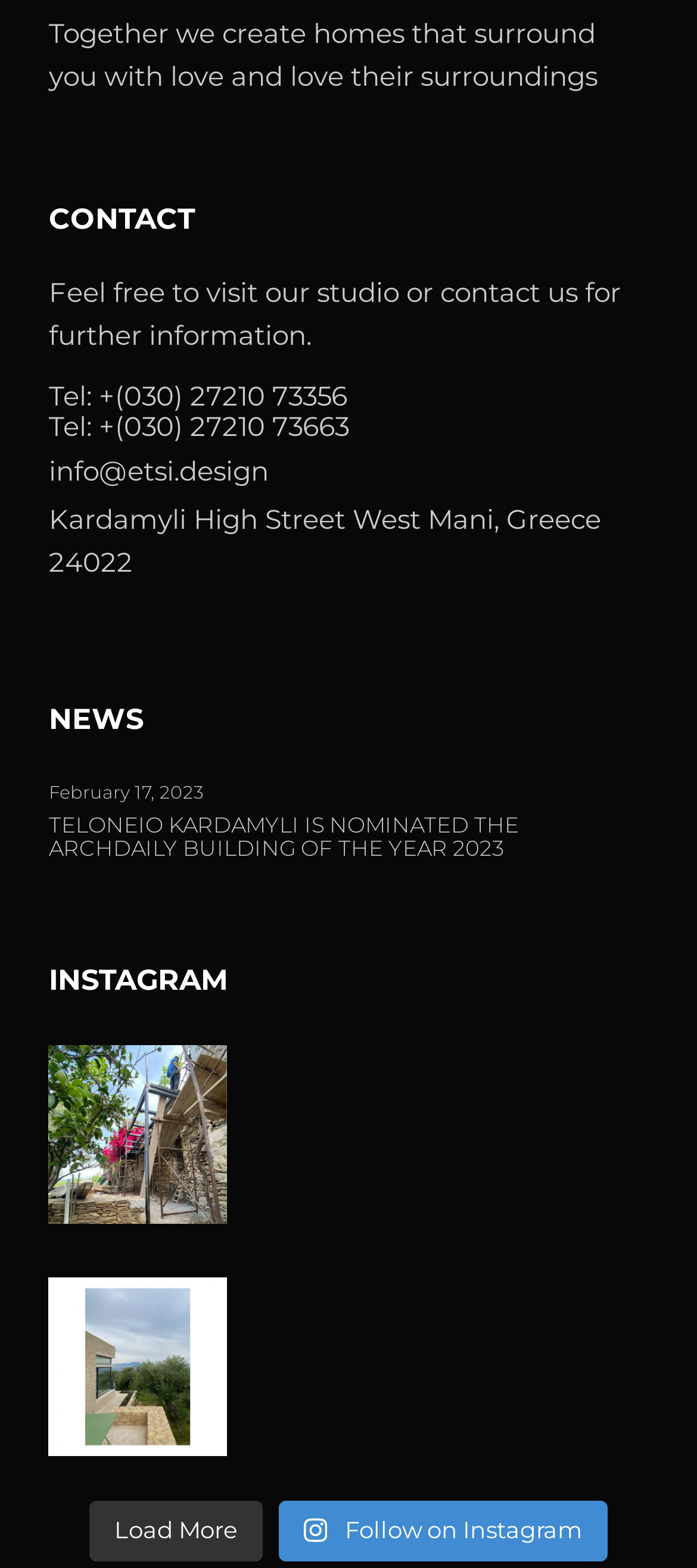Using the description: "Load More", identify the bounding box of the corresponding UI element in the screenshot.

[0.128, 0.957, 0.377, 0.995]